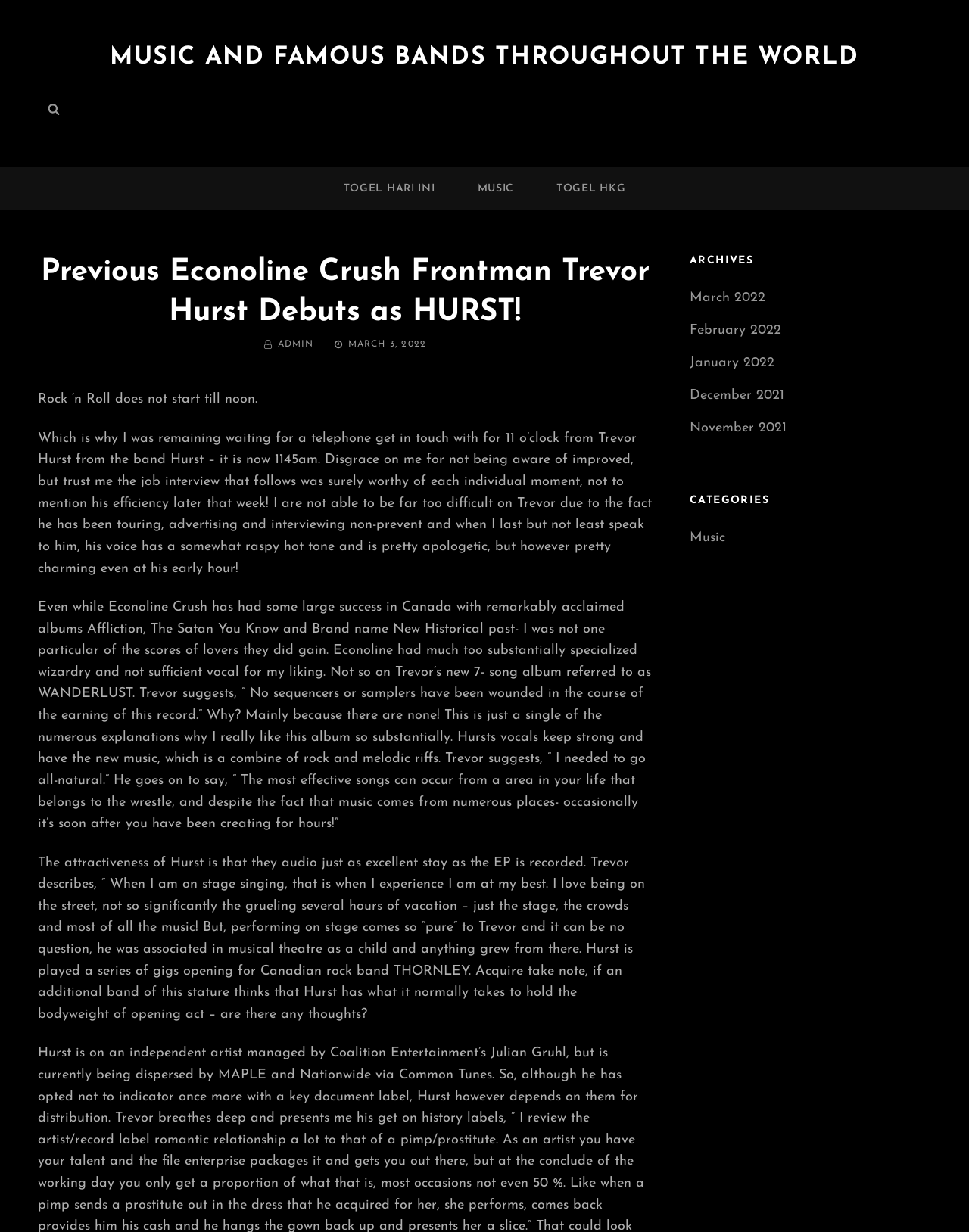Identify the bounding box coordinates of the clickable region necessary to fulfill the following instruction: "Read about MUSIC AND FAMOUS BANDS THROUGHOUT THE WORLD". The bounding box coordinates should be four float numbers between 0 and 1, i.e., [left, top, right, bottom].

[0.113, 0.037, 0.887, 0.057]